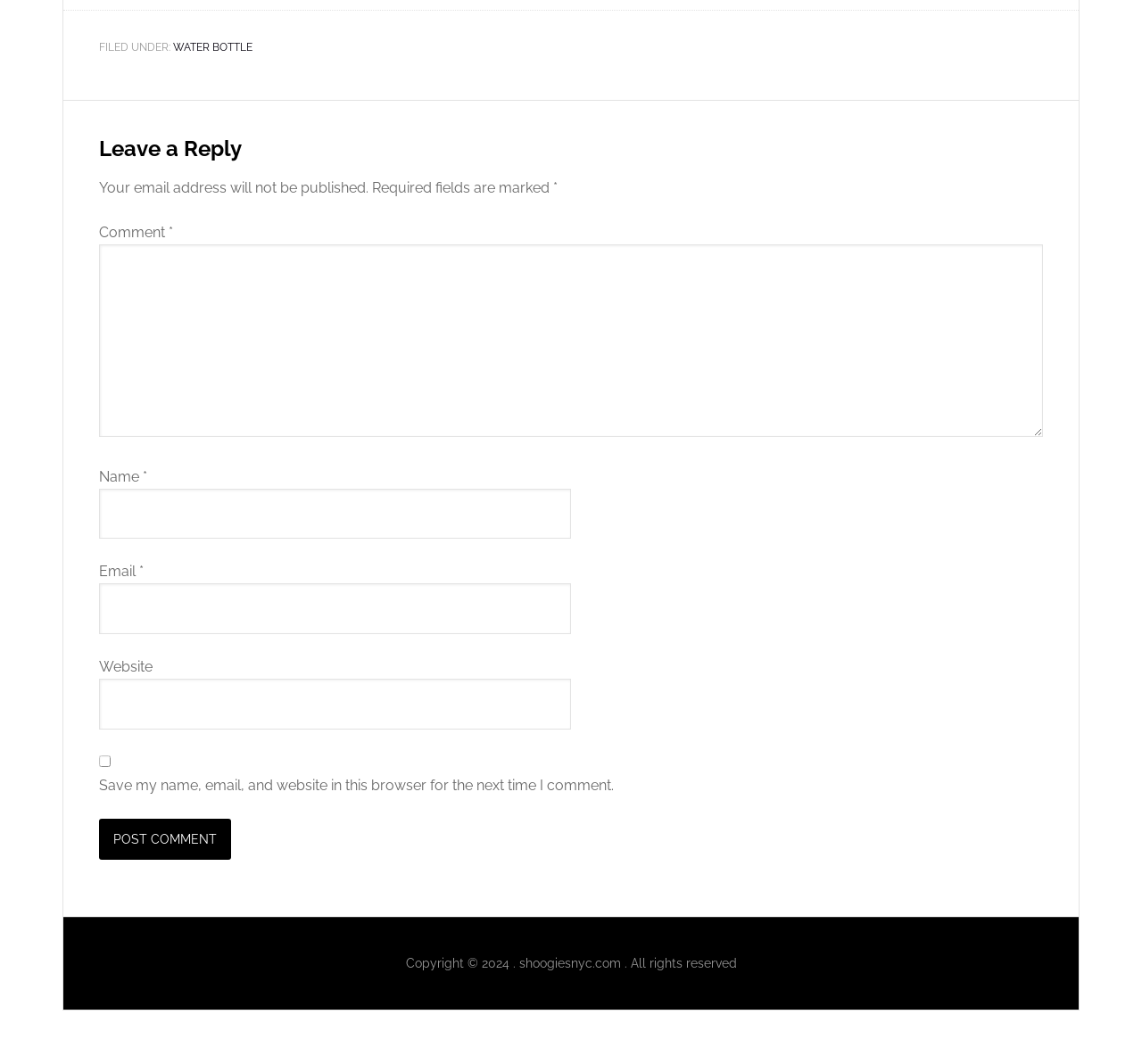What is the copyright information?
Use the information from the screenshot to give a comprehensive response to the question.

The copyright information is displayed at the bottom of the page, stating 'Copyright © 2024. shoogiesnyc.com. All rights reserved', indicating that the content is owned by shoogiesnyc.com and protected by copyright law.